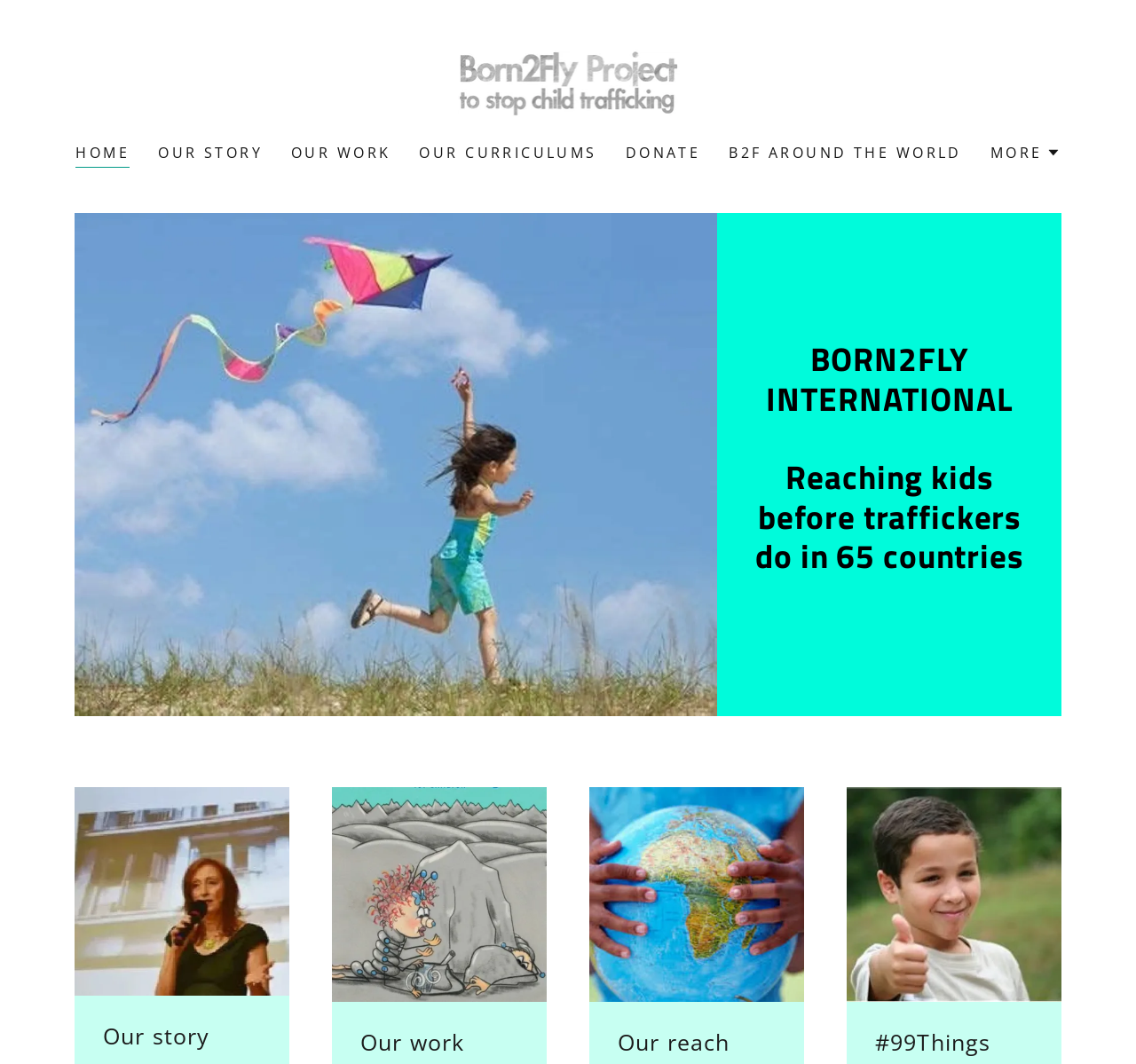Provide a thorough summary of the webpage.

The webpage is about Born2Fly International, Inc., a non-profit organization. At the top, there is a main navigation menu with links to different sections of the website, including "HOME", "OUR STORY", "OUR WORK", "OUR CURRICULUMS", "DONATE", and "B2F AROUND THE WORLD". The menu is positioned at the top center of the page, with each link aligned horizontally.

Below the navigation menu, there is a large figure that spans almost the entire width of the page, containing an image. This image is positioned at the top center of the page.

To the right of the figure, there is a heading that reads "BORN2FLY INTERNATIONAL Reaching kids before traffickers do in 65 countries". This heading is positioned at the top right of the page.

On the left side of the page, there are three sections, each containing a link and an image. The first section has a link and an image, followed by a heading that reads "Our story". The second section has a link and an image, followed by a heading that reads "Our work". The third section has a link and an image, followed by a heading that reads "Our reach".

At the bottom of the page, there is an image that spans almost the entire width of the page. Above this image, there is a heading that reads "#99Things".

There are a total of 7 links on the page, including the navigation menu links and the links in the three sections on the left side of the page. There are also 6 images on the page, including the large figure at the top and the images in the three sections on the left side of the page.